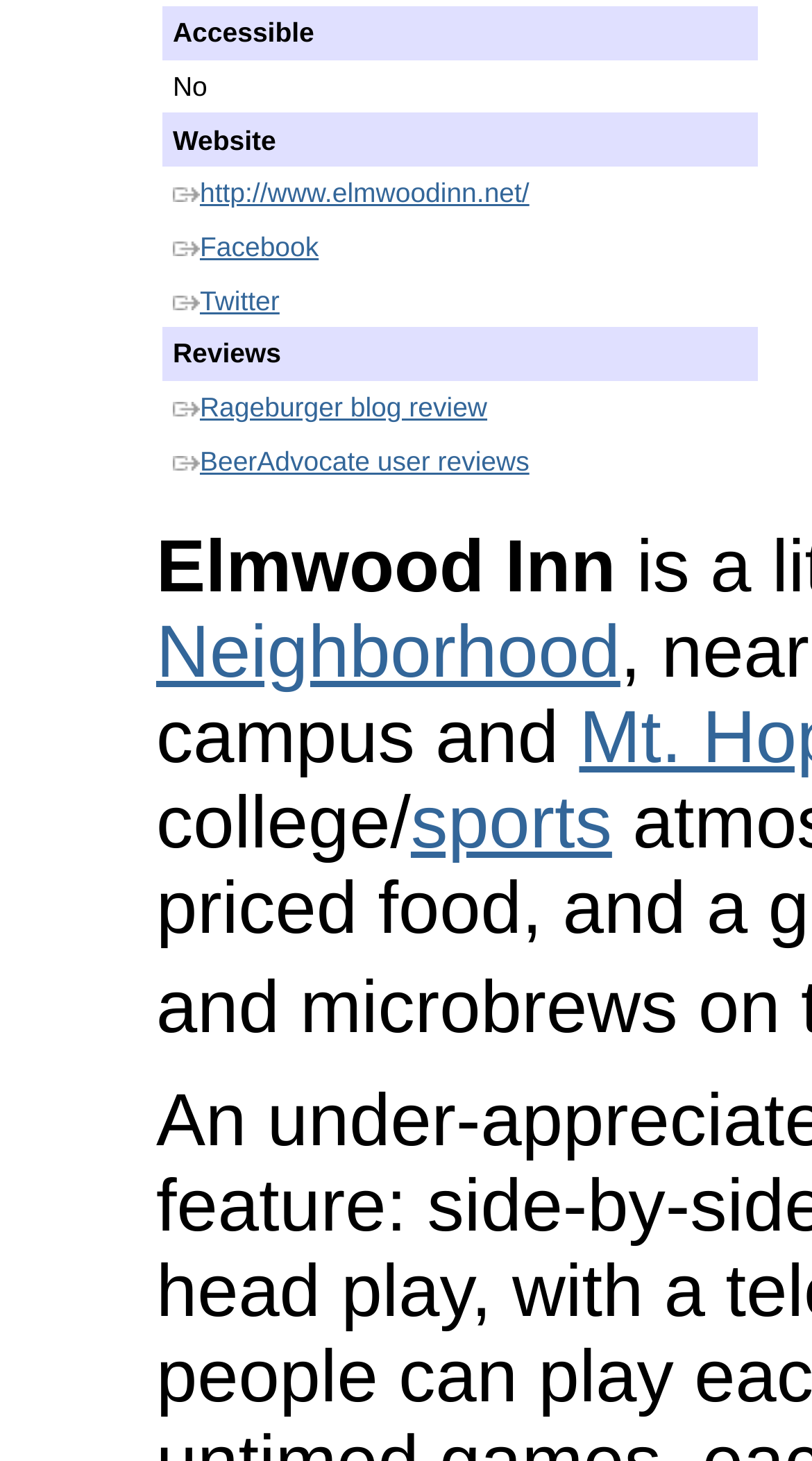Given the element description "Rageburger blog review", identify the bounding box of the corresponding UI element.

[0.213, 0.268, 0.6, 0.289]